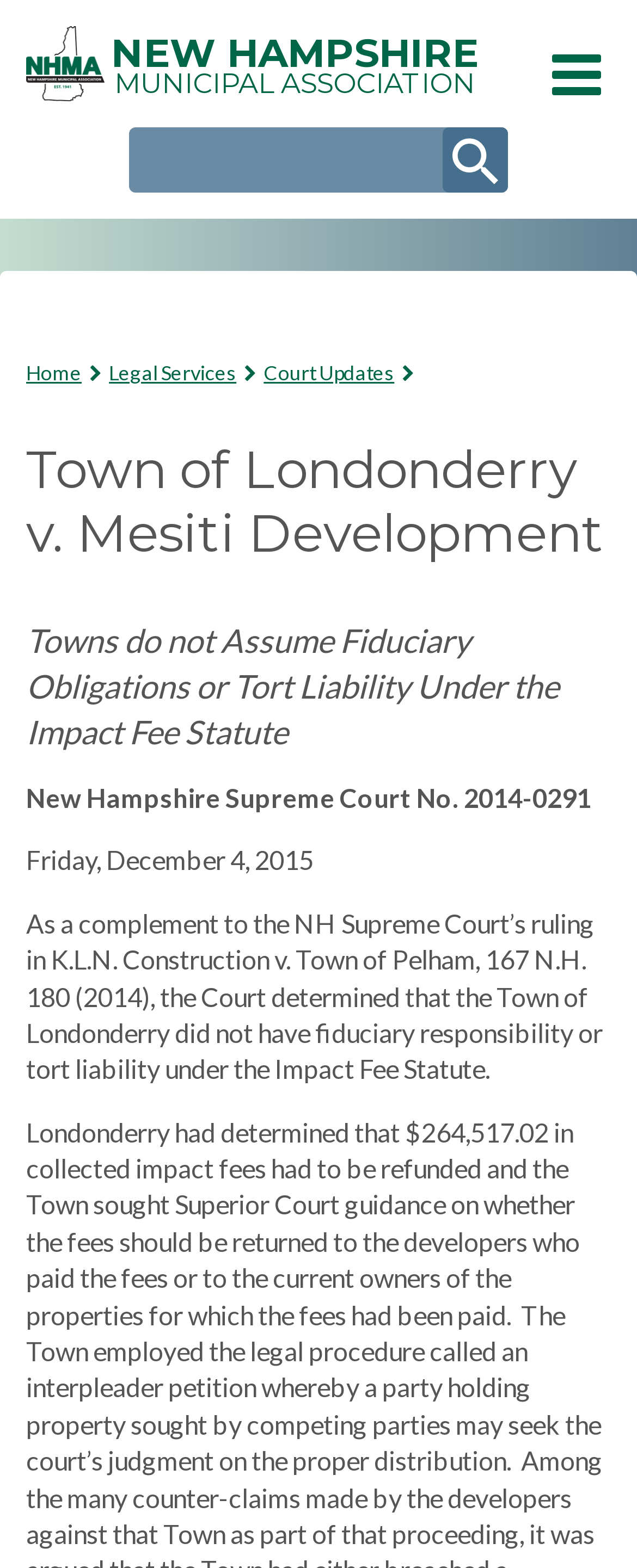How many buttons are there in the top navigation bar?
Based on the screenshot, respond with a single word or phrase.

3